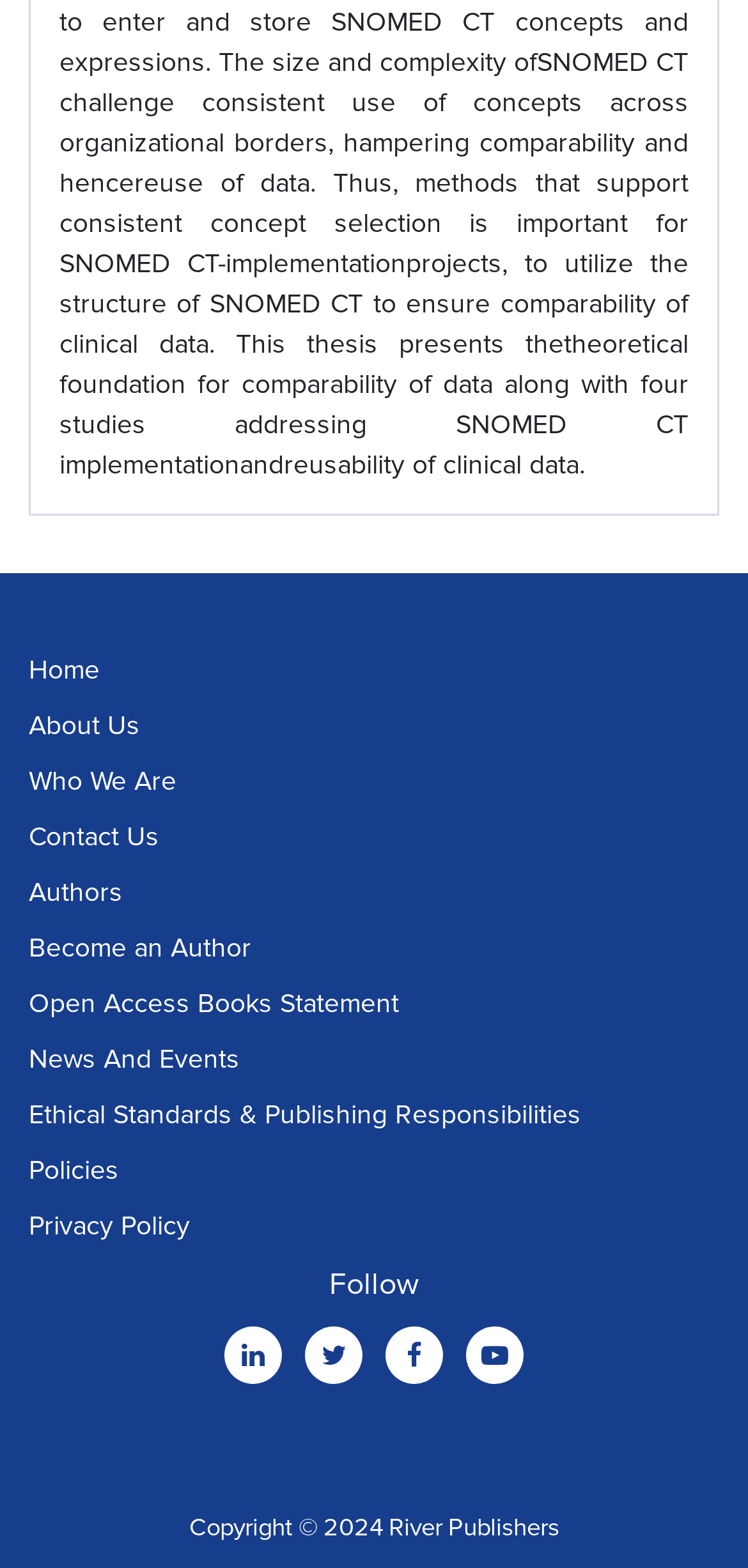What is the last item in the top navigation menu?
Look at the screenshot and respond with one word or a short phrase.

Policies